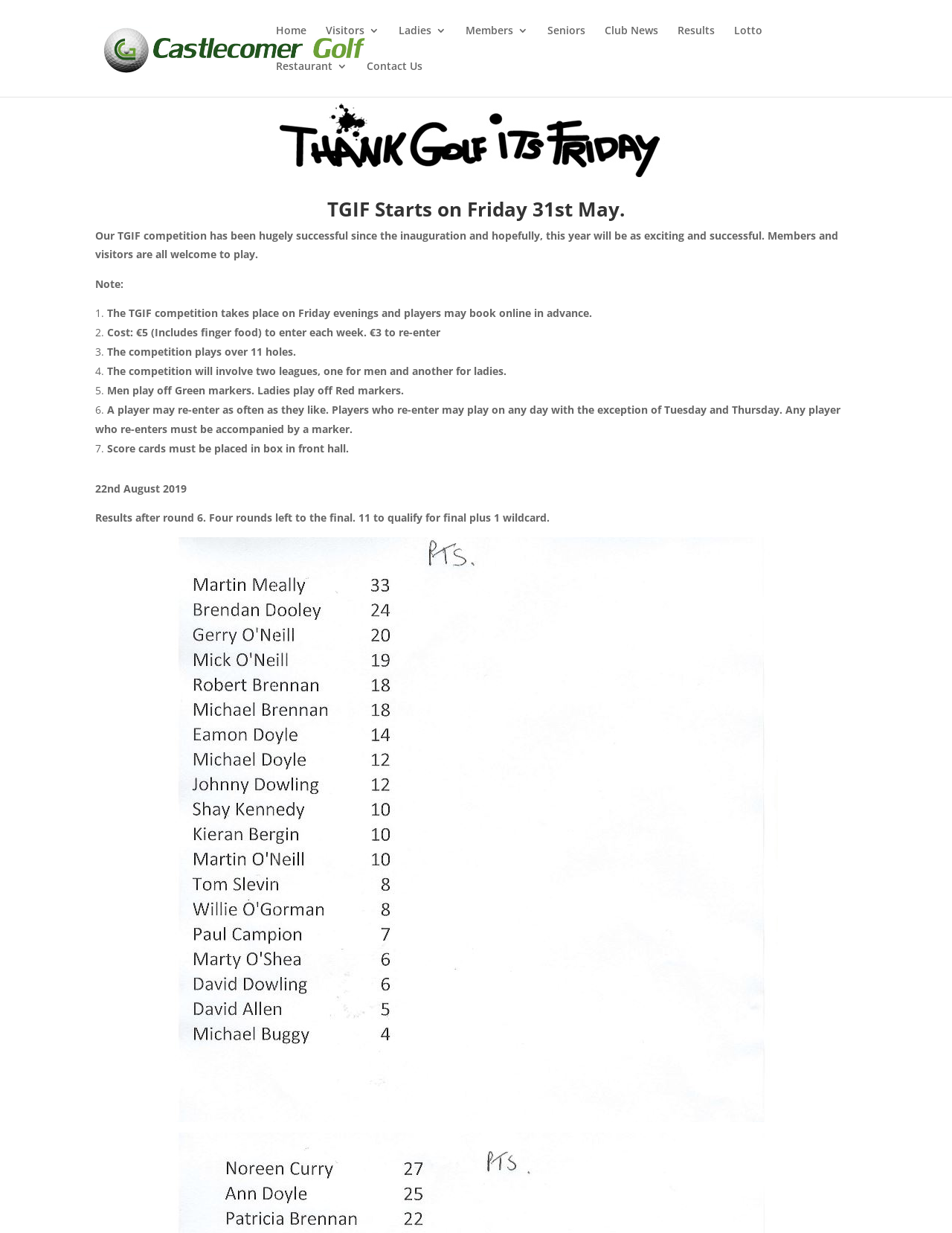Provide a comprehensive description of the webpage.

The webpage is about the TGIF Competition at Castlecomer Golf. At the top left, there is a logo of Castlecomer Golf, accompanied by a link to the golf club's homepage. To the right of the logo, there is a navigation menu with links to various sections of the website, including Home, Visitors, Ladies, Members, Seniors, Club News, Results, Lotto, and Restaurant.

Below the navigation menu, there is a heading that announces the start of the TGIF competition on Friday, 31st May. A brief introduction to the competition follows, stating that it has been successful since its inception and is open to members and visitors.

The main content of the webpage is a list of rules and guidelines for the competition. The list is divided into seven points, each with a numbered marker. The rules cover aspects such as the competition format, cost of entry, and rules for re-entry. The competition will take place on Friday evenings, and players can book online in advance. The cost to enter is €5, which includes finger food, and €3 to re-enter. The competition will be played over 11 holes, with two leagues, one for men and one for ladies.

At the bottom of the webpage, there is a section displaying the results of the competition after round 6, with four rounds left to the final. The section also mentions that 11 players will qualify for the final, plus one wildcard. The date of the update, 22nd August 2019, is also displayed.